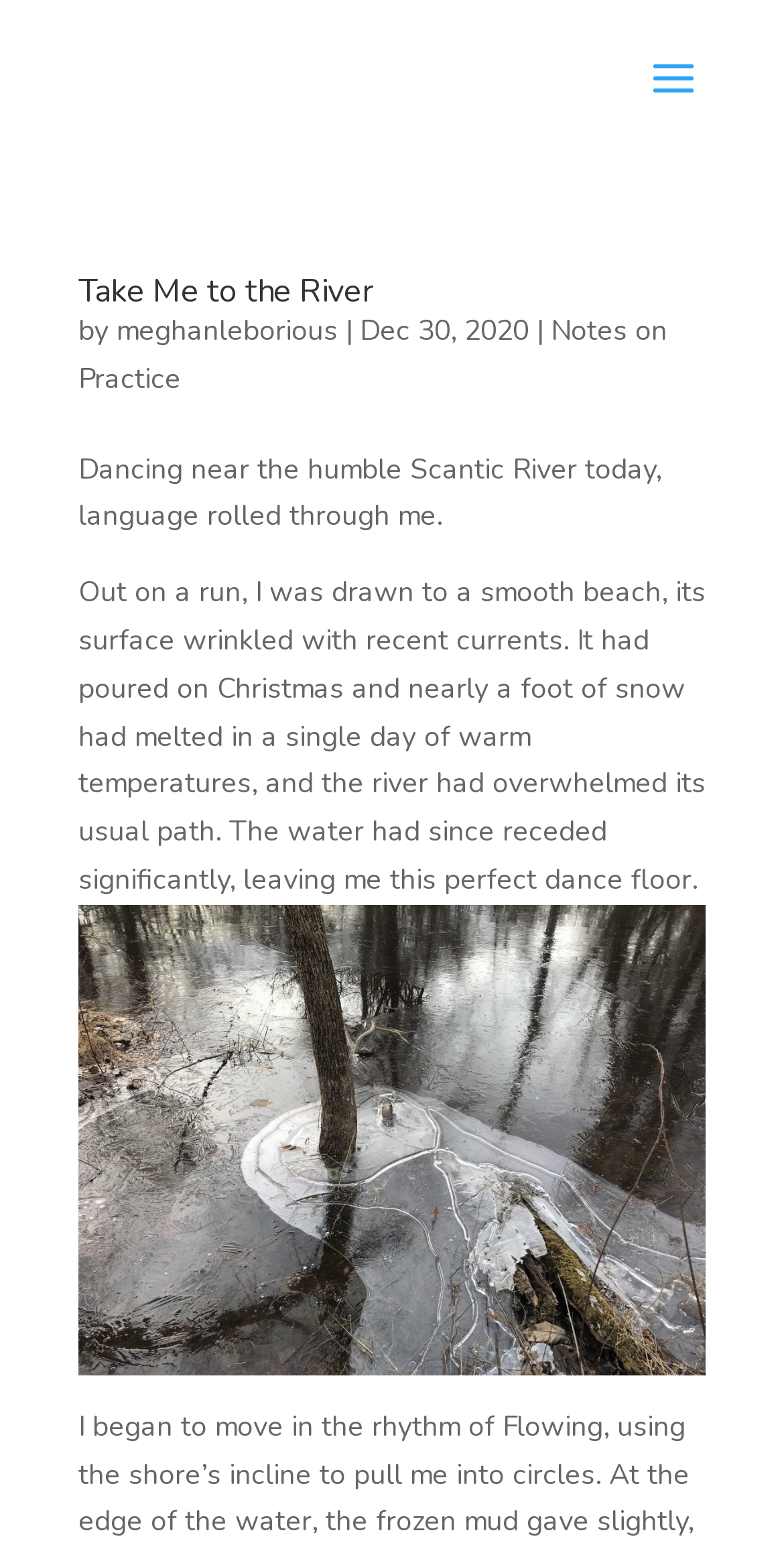Given the description of a UI element: "meghanleborious", identify the bounding box coordinates of the matching element in the webpage screenshot.

[0.149, 0.202, 0.431, 0.227]